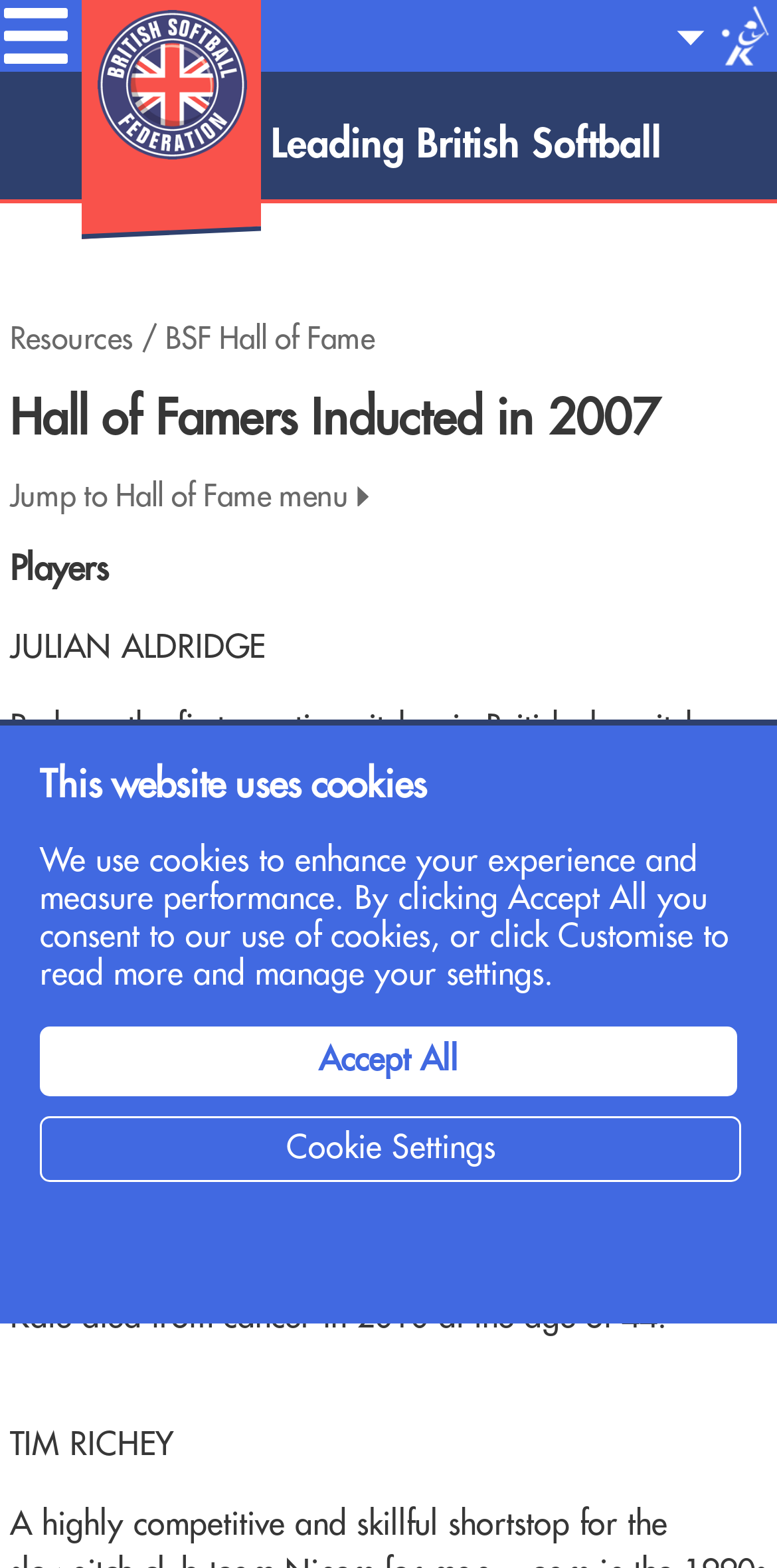What is the name of the organization?
Please provide an in-depth and detailed response to the question.

The logo of the organization is present on the top left corner of the webpage, and it is also mentioned in the menu section as 'British Softball Federation logo'.